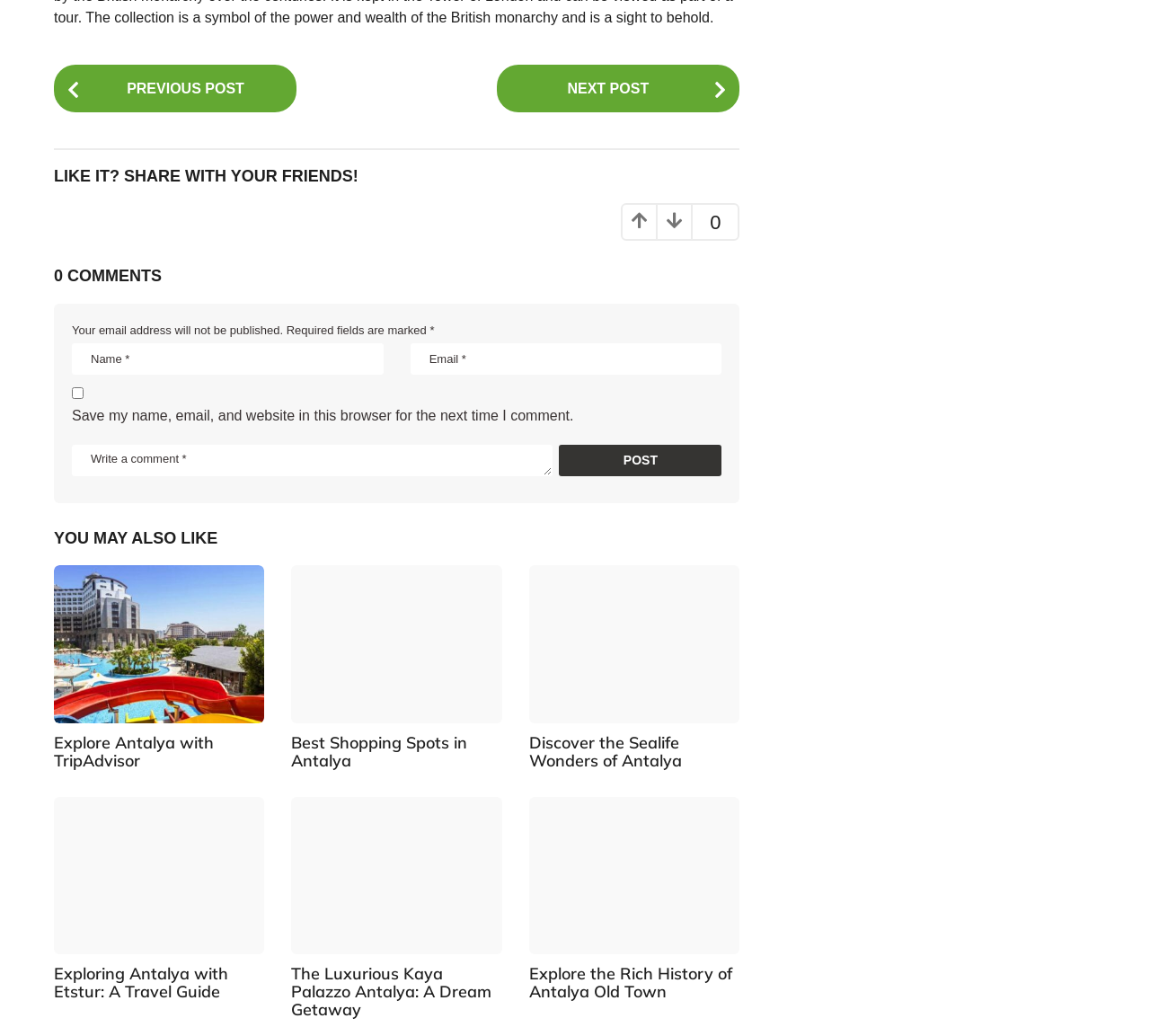Identify the bounding box coordinates for the UI element described as follows: name="email" placeholder="Email *". Use the format (top-left x, top-left y, bottom-right x, bottom-right y) and ensure all values are floating point numbers between 0 and 1.

[0.357, 0.331, 0.628, 0.362]